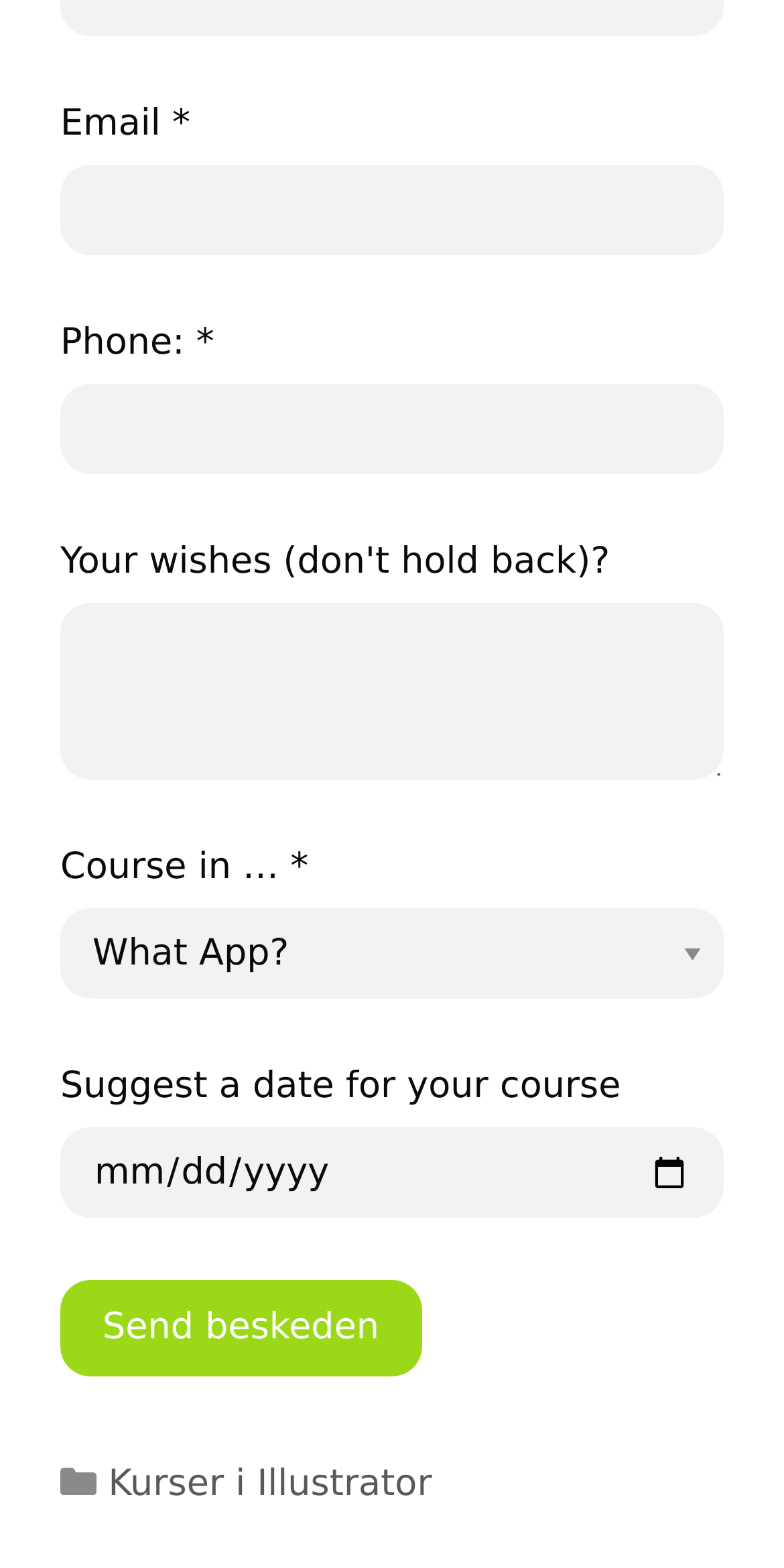Given the description of the UI element: "Kurser i Illustrator", predict the bounding box coordinates in the form of [left, top, right, bottom], with each value being a float between 0 and 1.

[0.138, 0.938, 0.551, 0.965]